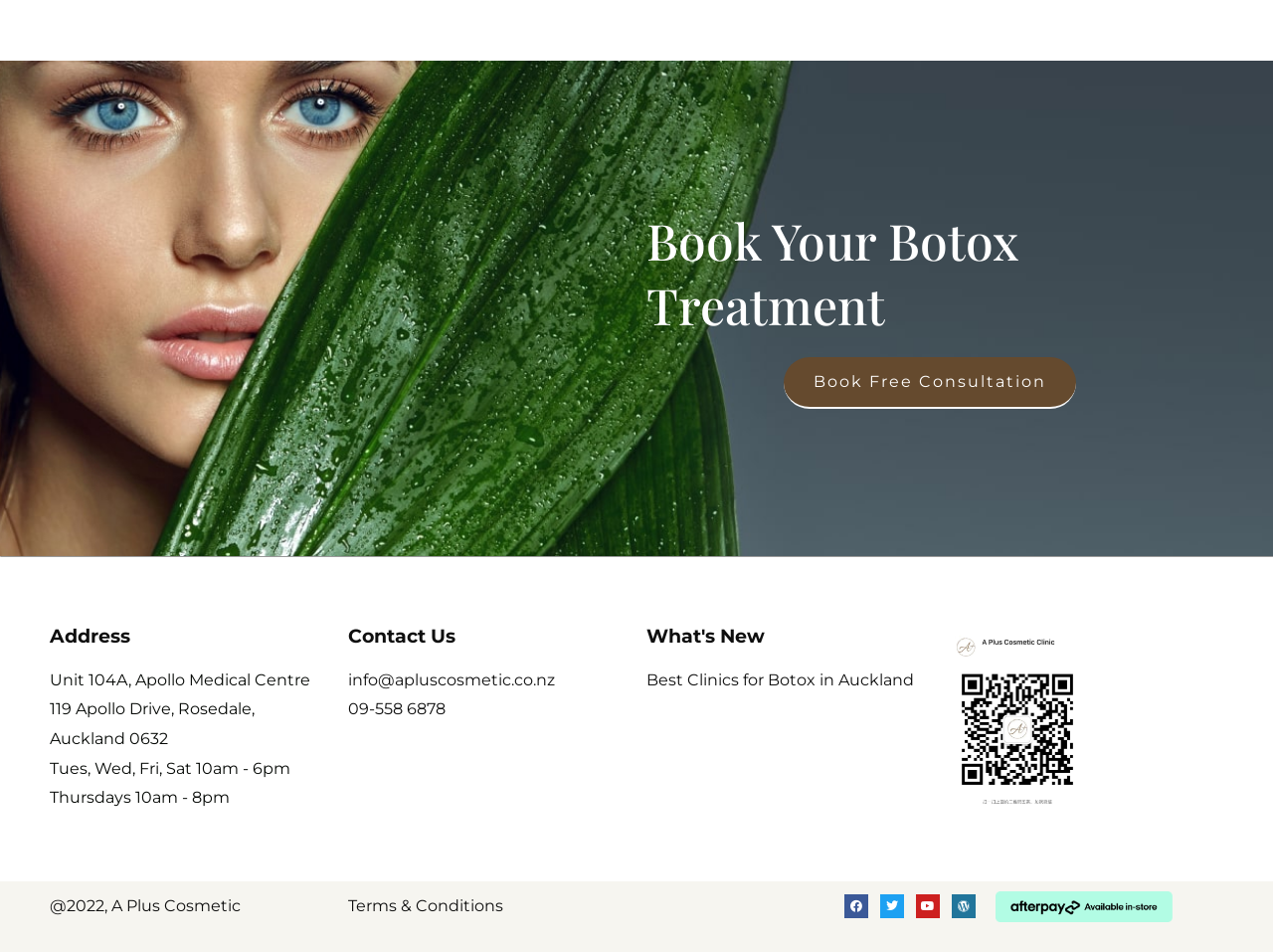Locate the UI element described by Book Free Consultation in the provided webpage screenshot. Return the bounding box coordinates in the format (top-left x, top-left y, bottom-right x, bottom-right y), ensuring all values are between 0 and 1.

[0.616, 0.375, 0.845, 0.429]